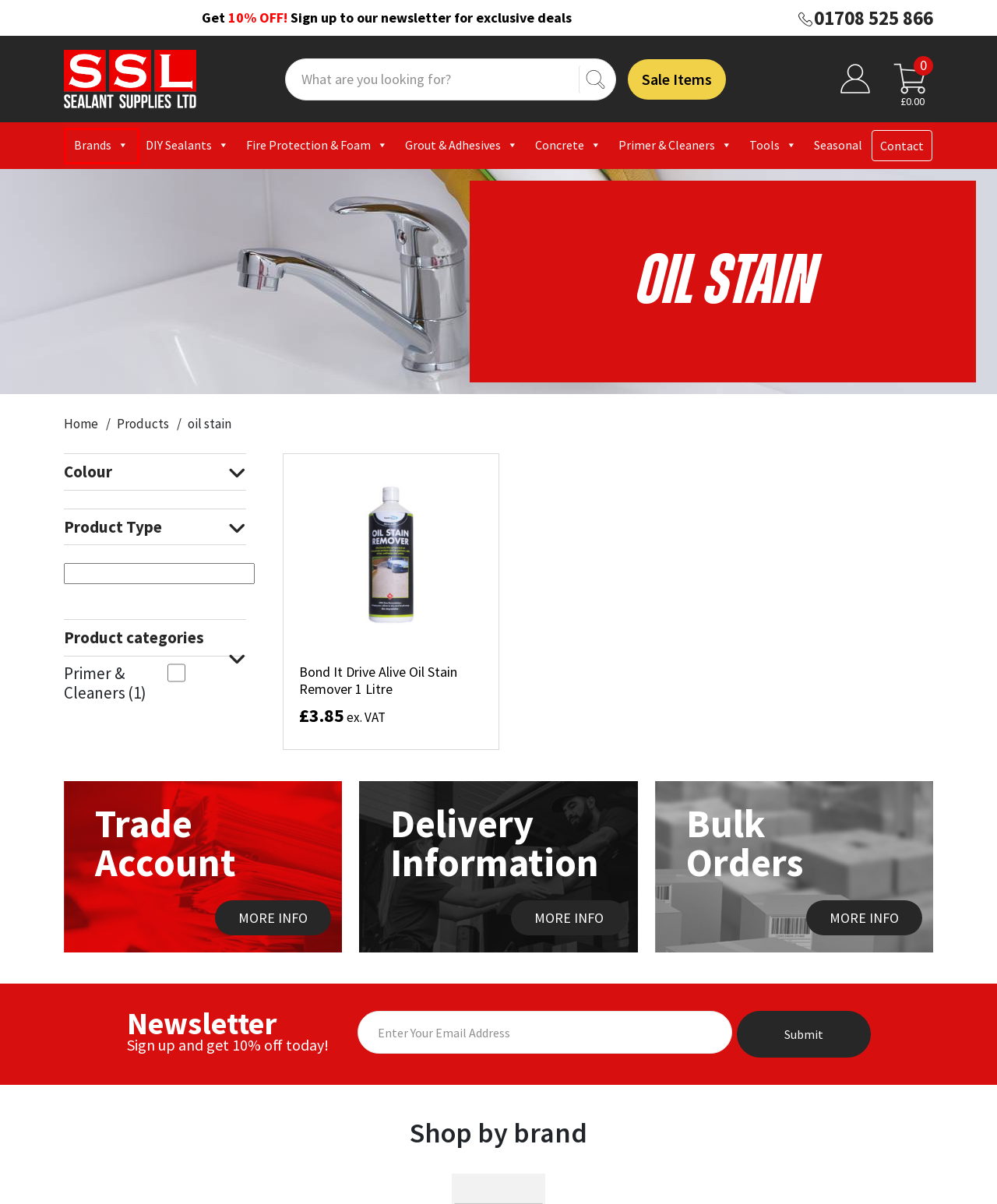Look at the given screenshot of a webpage with a red rectangle bounding box around a UI element. Pick the description that best matches the new webpage after clicking the element highlighted. The descriptions are:
A. Sealant Supplies Ltd - Buy Sealant Online - Trade Sealant Suppliers UK
B. Delivery Information - Stock and Non Stock Items - Sealant Supplies Ltd
C. Fire Protection & Foam - Shop Online - Sealant Supplies Ltd
D. Primers & Cleaners - Shop Online Now
E. Seasonal
F. My account - Sealant Supplies Ltd
G. Tools - Sealant Tools - Shop Online Now
H. Brands - Sealant Supplies Ltd

H